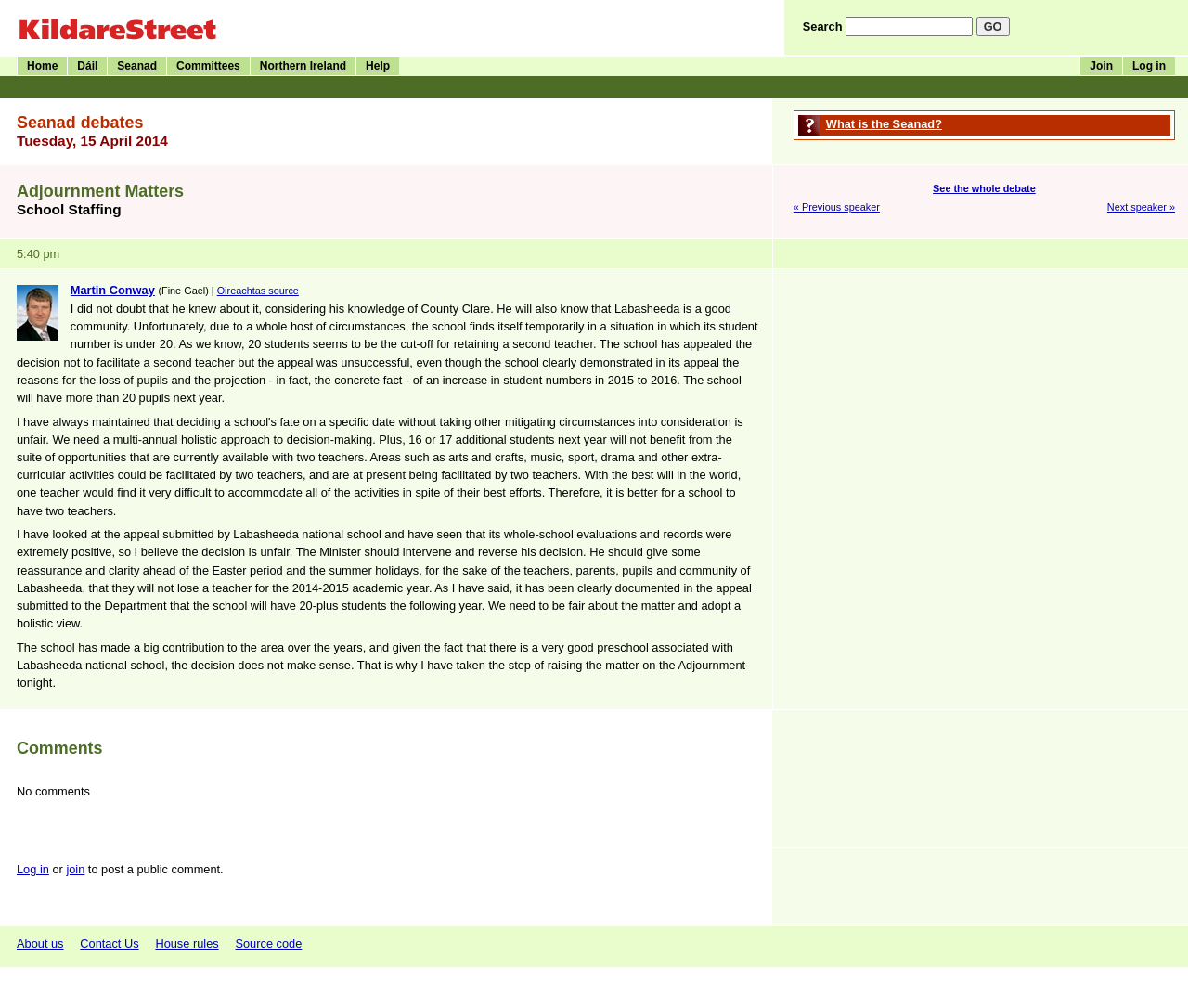Using the given description, provide the bounding box coordinates formatted as (top-left x, top-left y, bottom-right x, bottom-right y), with all values being floating point numbers between 0 and 1. Description: CAMS Cycling Accident Management Services

None